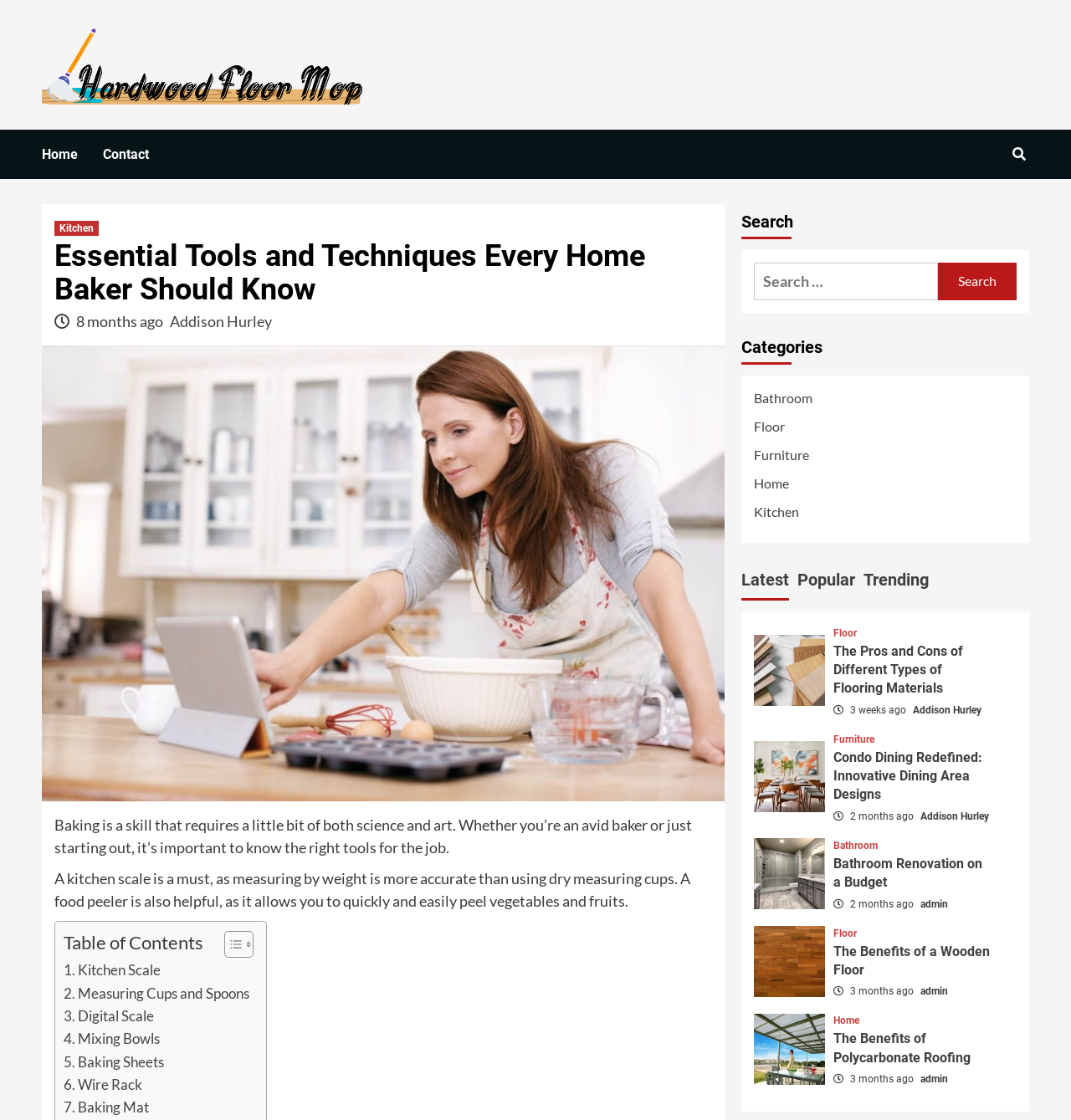Show the bounding box coordinates of the element that should be clicked to complete the task: "Click on the 'Baking Mat' link".

[0.059, 0.979, 0.139, 0.999]